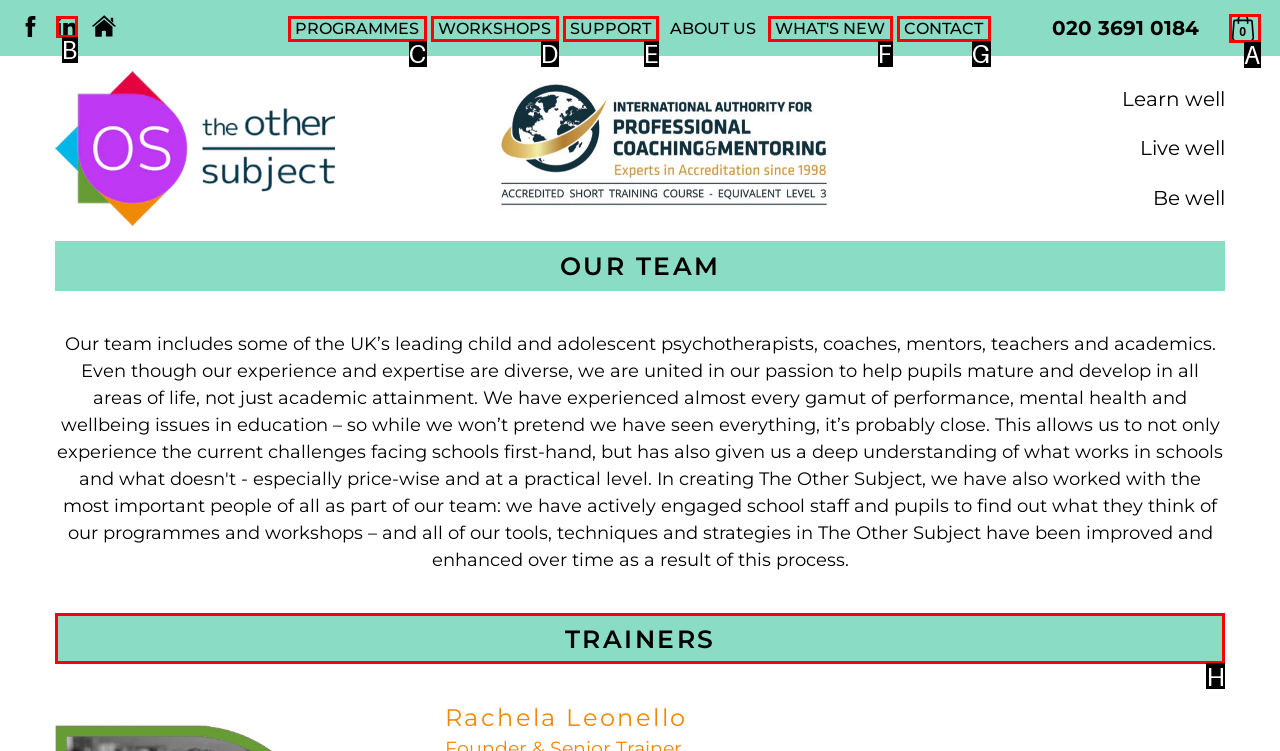Which lettered option should be clicked to perform the following task: Learn more about the trainers by clicking the 'TRAINERS' heading
Respond with the letter of the appropriate option.

H